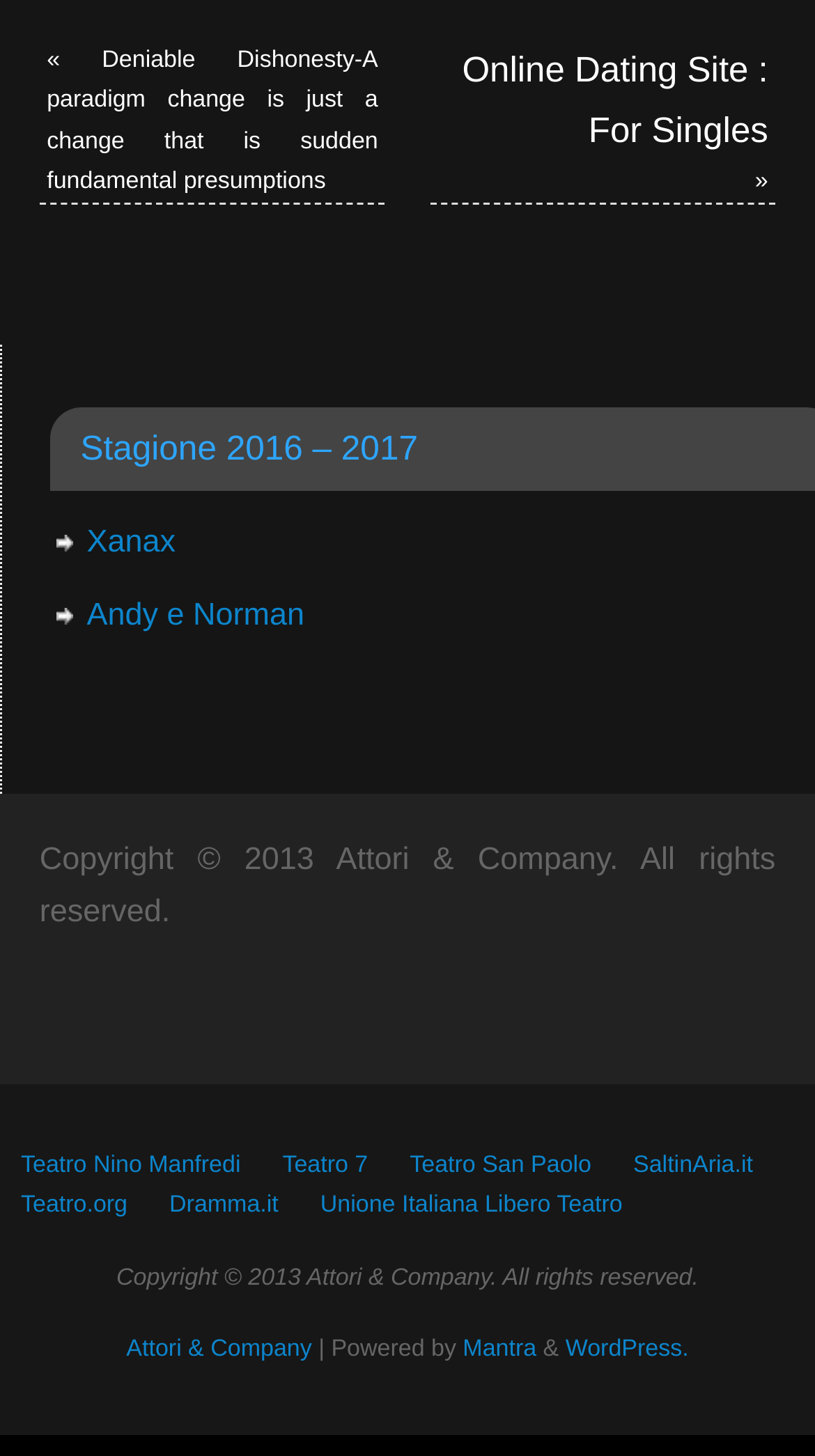Given the element description: "Unione Italiana Libero Teatro", predict the bounding box coordinates of this UI element. The coordinates must be four float numbers between 0 and 1, given as [left, top, right, bottom].

[0.393, 0.819, 0.764, 0.837]